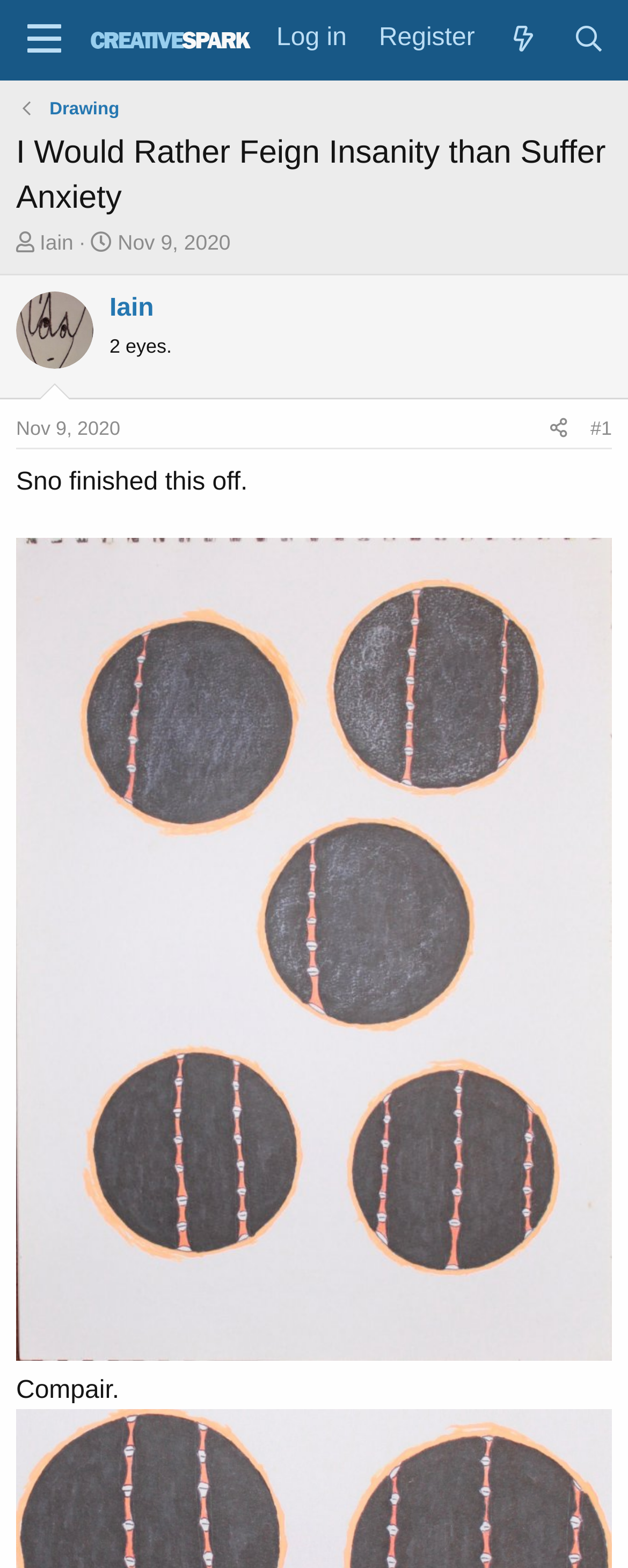Please indicate the bounding box coordinates of the element's region to be clicked to achieve the instruction: "View the 'Drawing' thread". Provide the coordinates as four float numbers between 0 and 1, i.e., [left, top, right, bottom].

[0.079, 0.061, 0.19, 0.078]